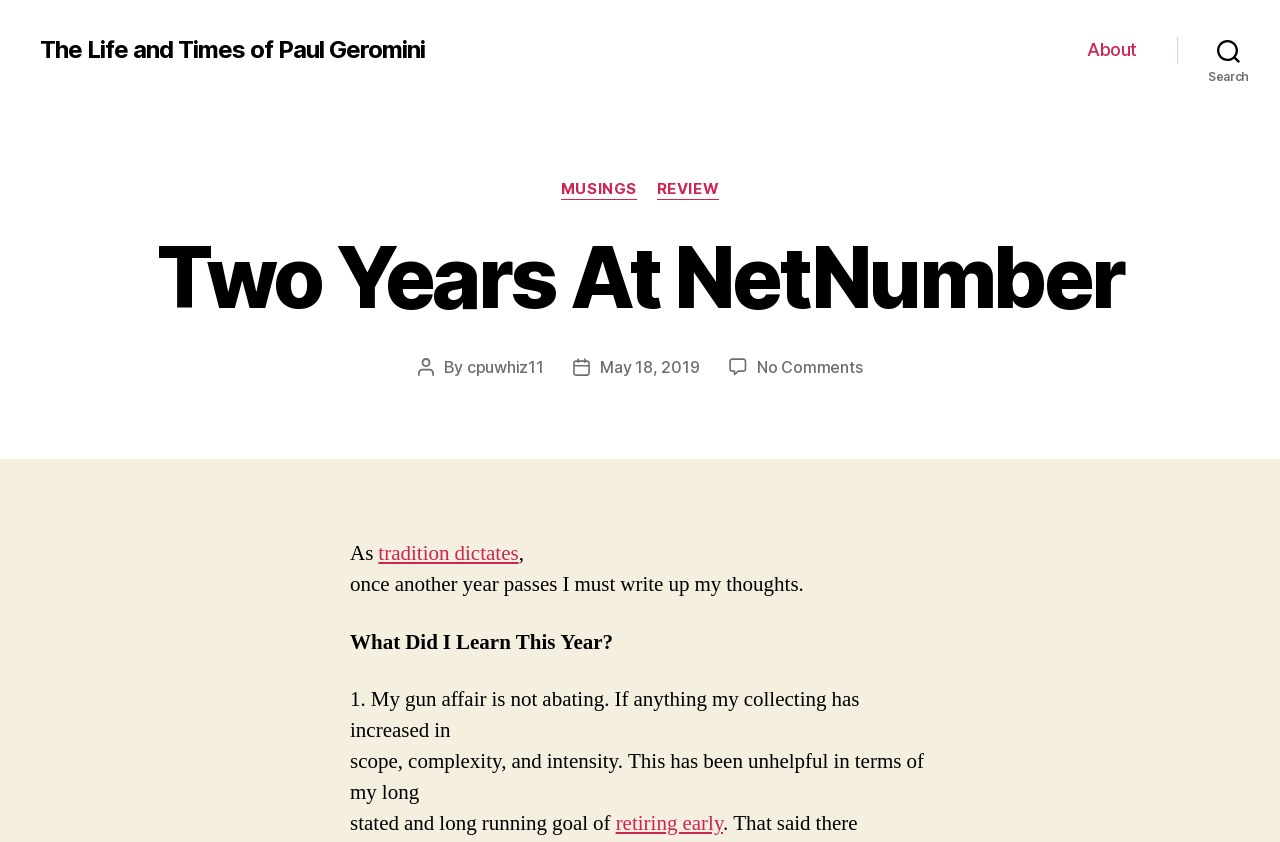Can you find the bounding box coordinates for the element to click on to achieve the instruction: "Read the post dated 'May 18, 2019'"?

[0.469, 0.424, 0.546, 0.448]